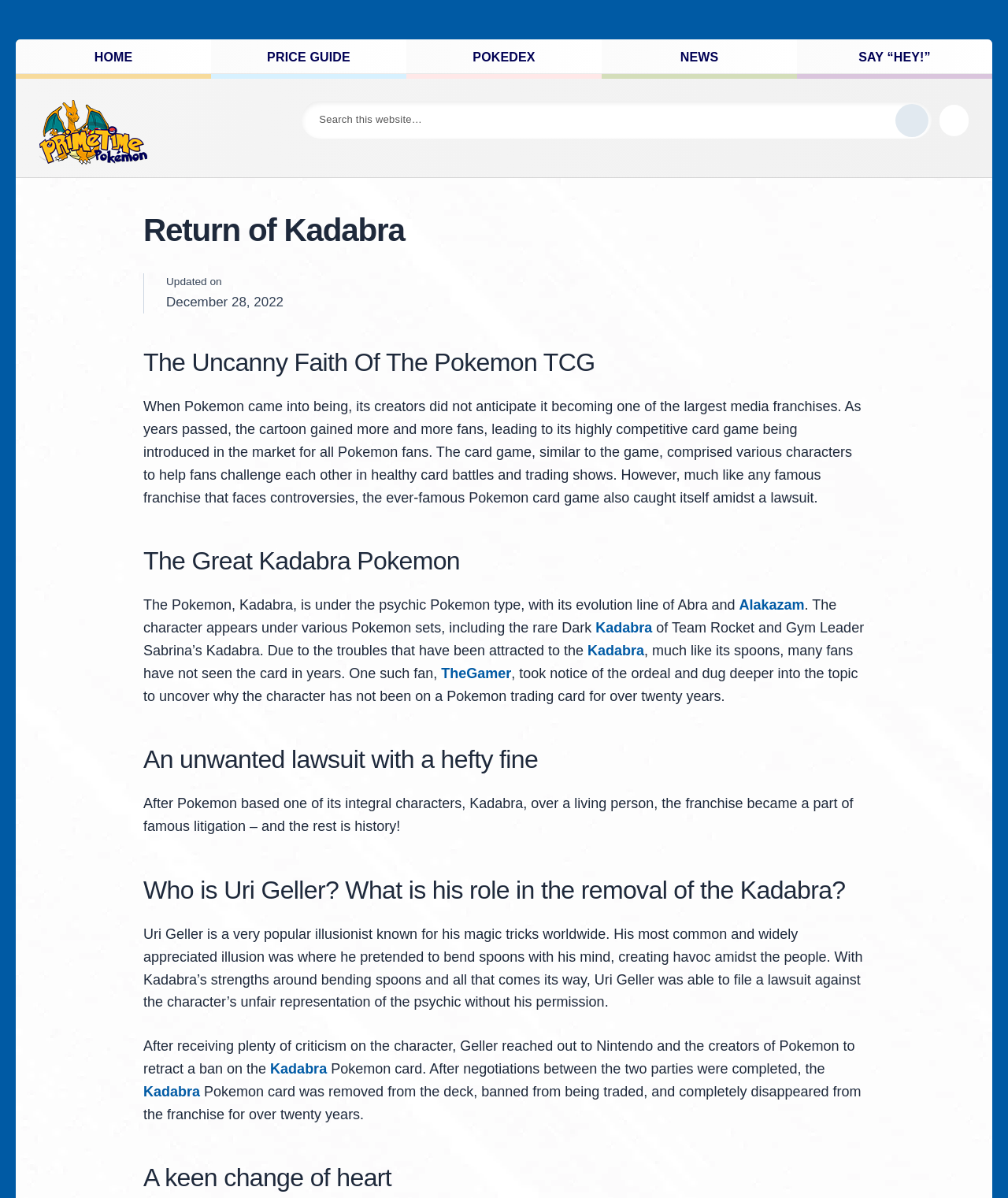Please locate the bounding box coordinates of the element that should be clicked to complete the given instruction: "Read about Alakazam".

[0.733, 0.499, 0.798, 0.512]